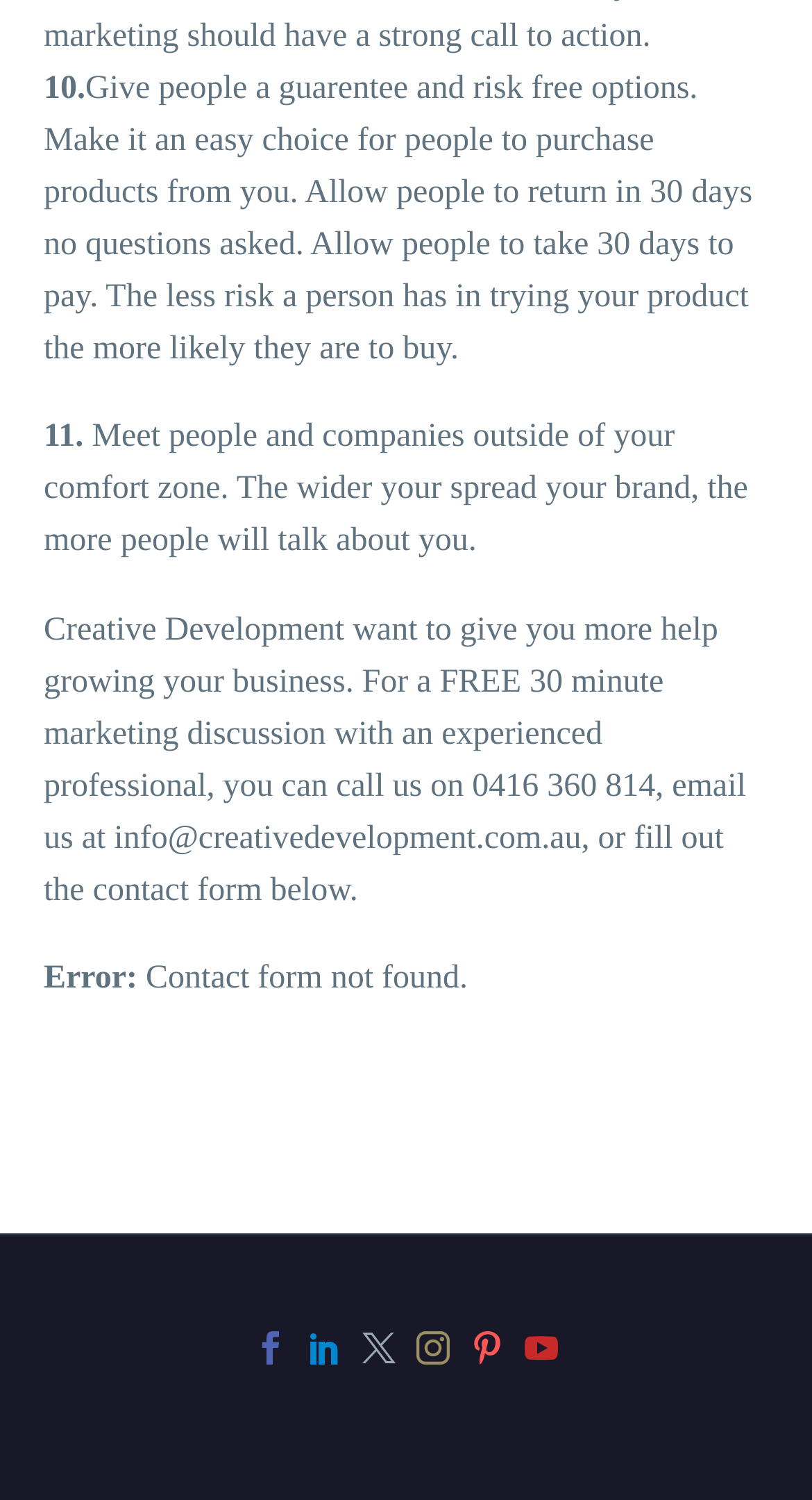How many social media links are present at the bottom of the webpage?
Using the image, give a concise answer in the form of a single word or short phrase.

6